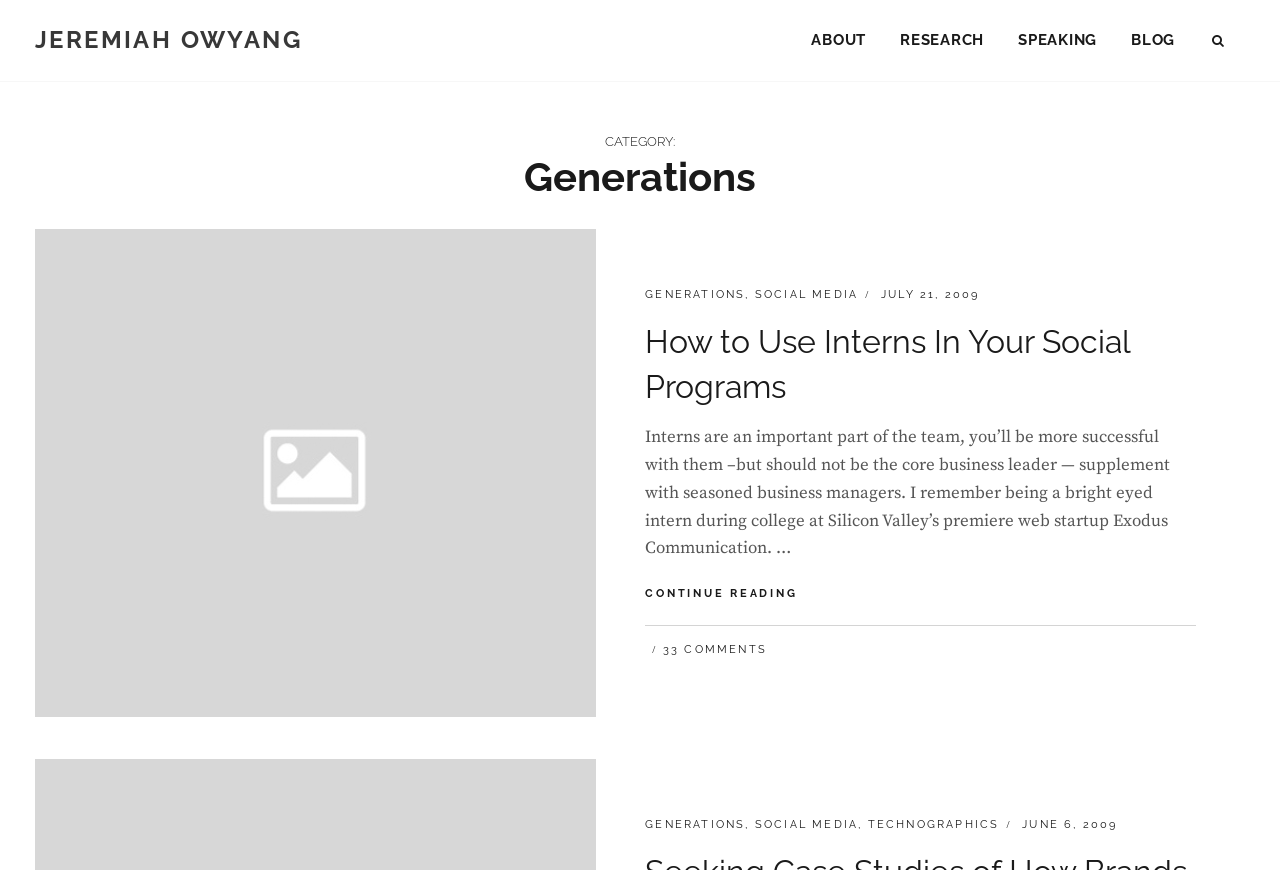Please examine the image and provide a detailed answer to the question: What is the title of the post?

I found the title by looking at the main content section of the webpage, where it says 'How to Use Interns In Your Social Programs'. This is the title of the post.